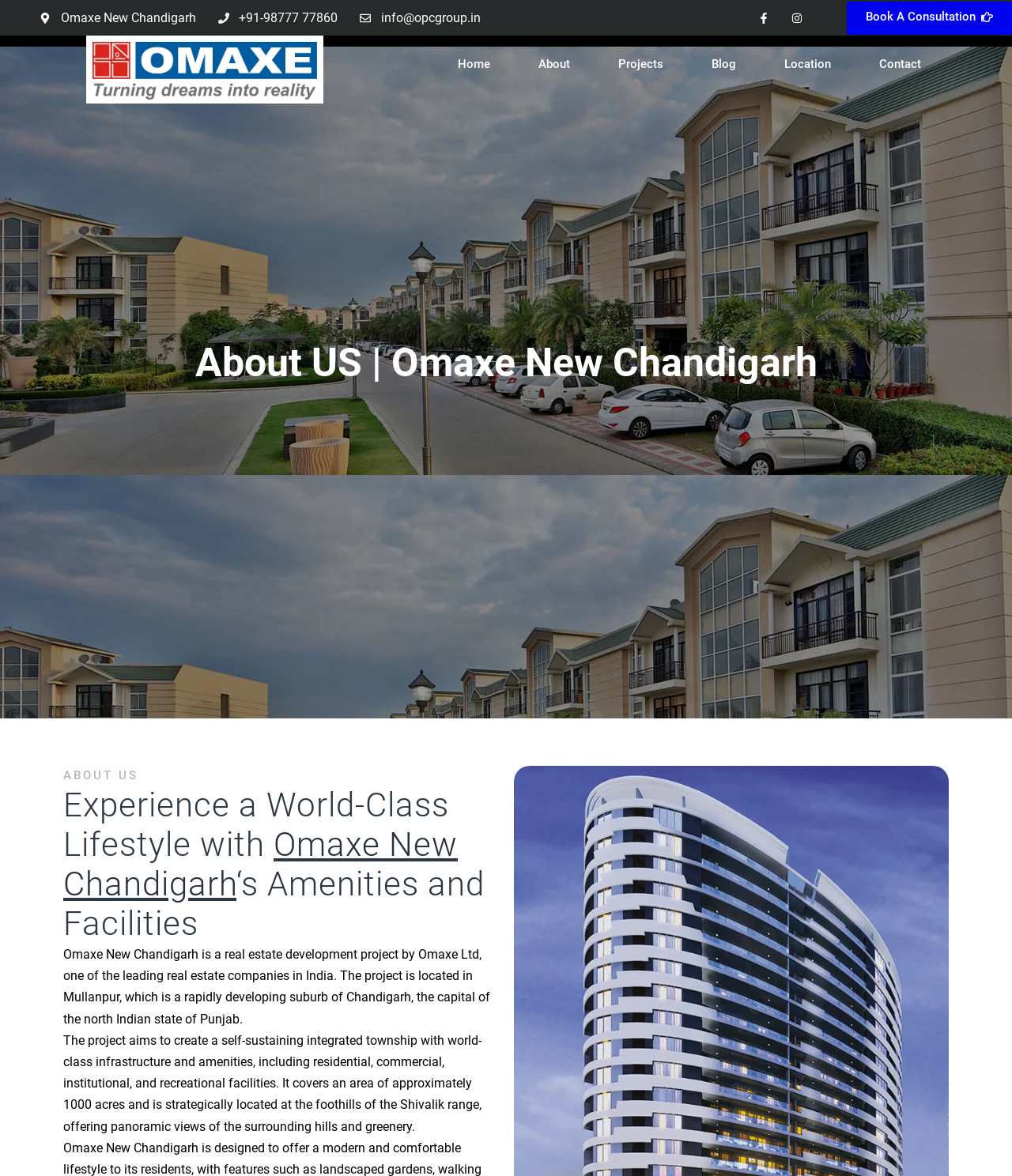Determine the bounding box for the HTML element described here: "Meetings and Minutes". The coordinates should be given as [left, top, right, bottom] with each number being a float between 0 and 1.

None